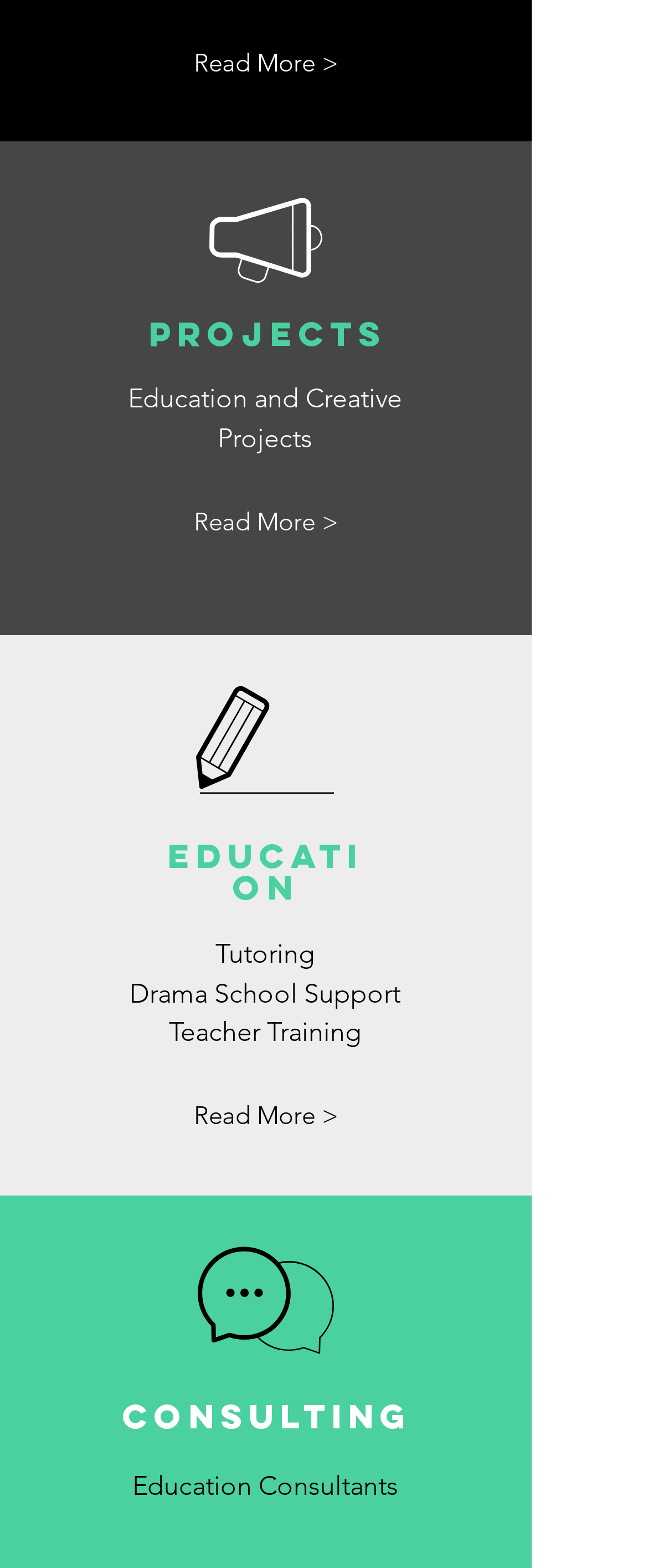Answer this question in one word or a short phrase: How many text elements are there under 'projects'?

2